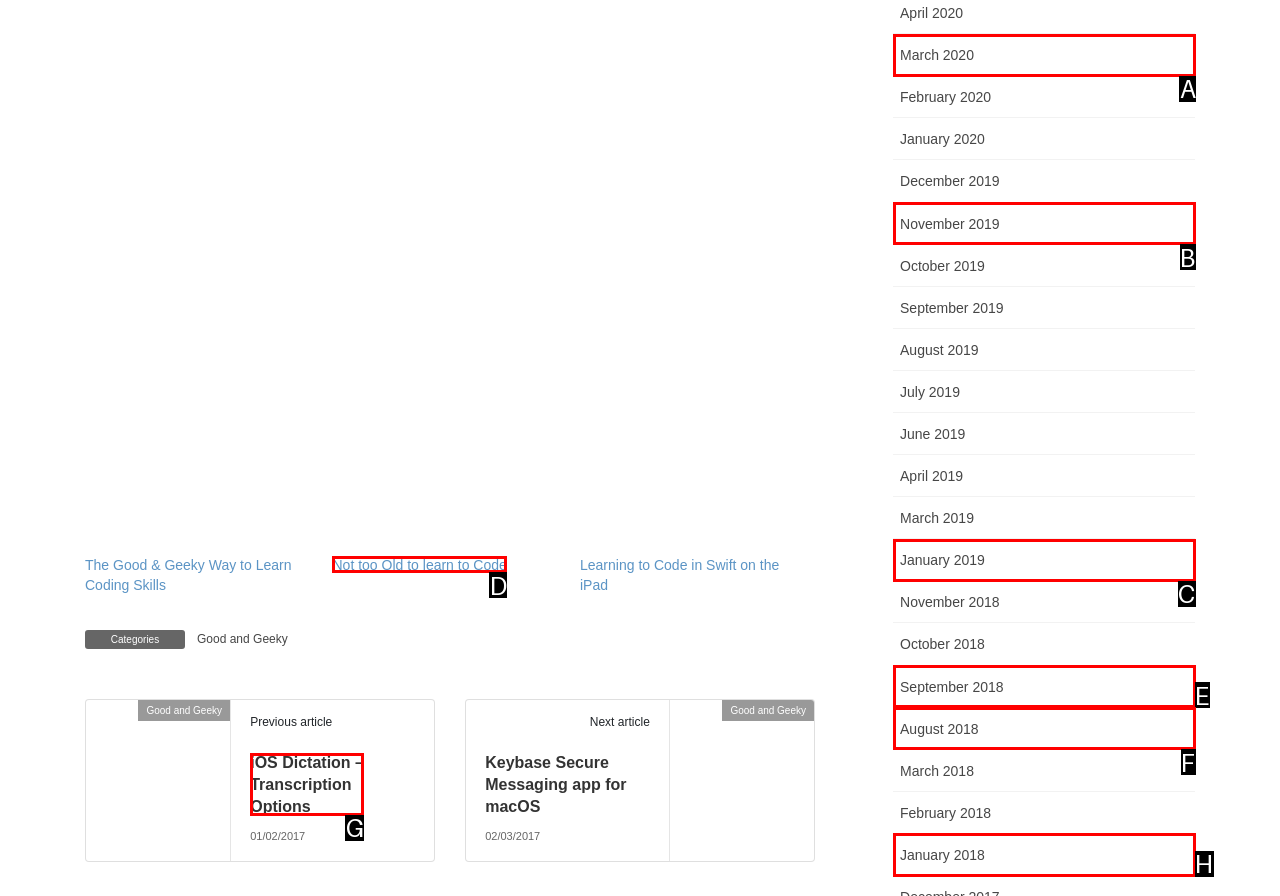Select the proper HTML element to perform the given task: Browse articles from March 2020 Answer with the corresponding letter from the provided choices.

A